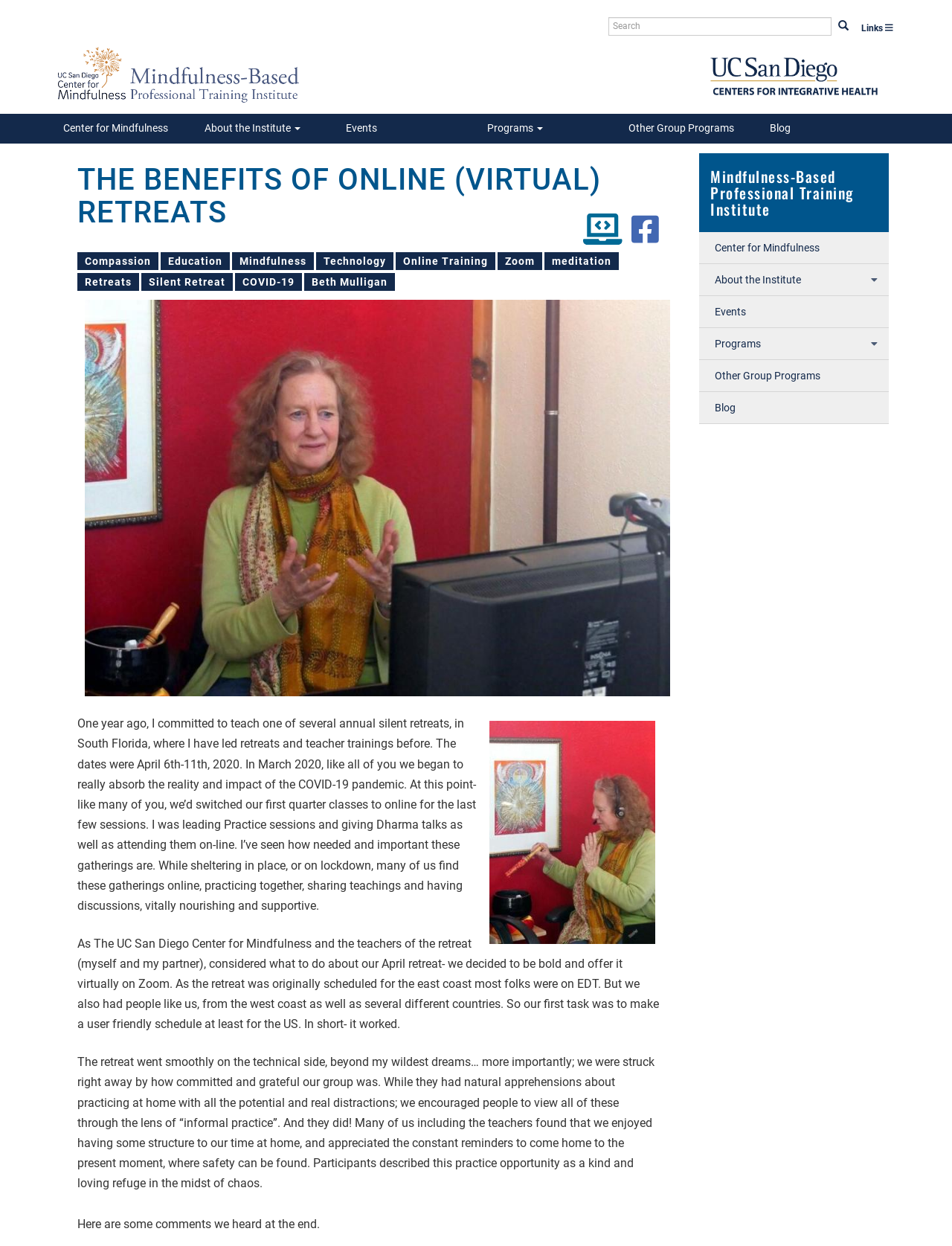Show the bounding box coordinates for the element that needs to be clicked to execute the following instruction: "Search for something". Provide the coordinates in the form of four float numbers between 0 and 1, i.e., [left, top, right, bottom].

[0.639, 0.014, 0.899, 0.029]